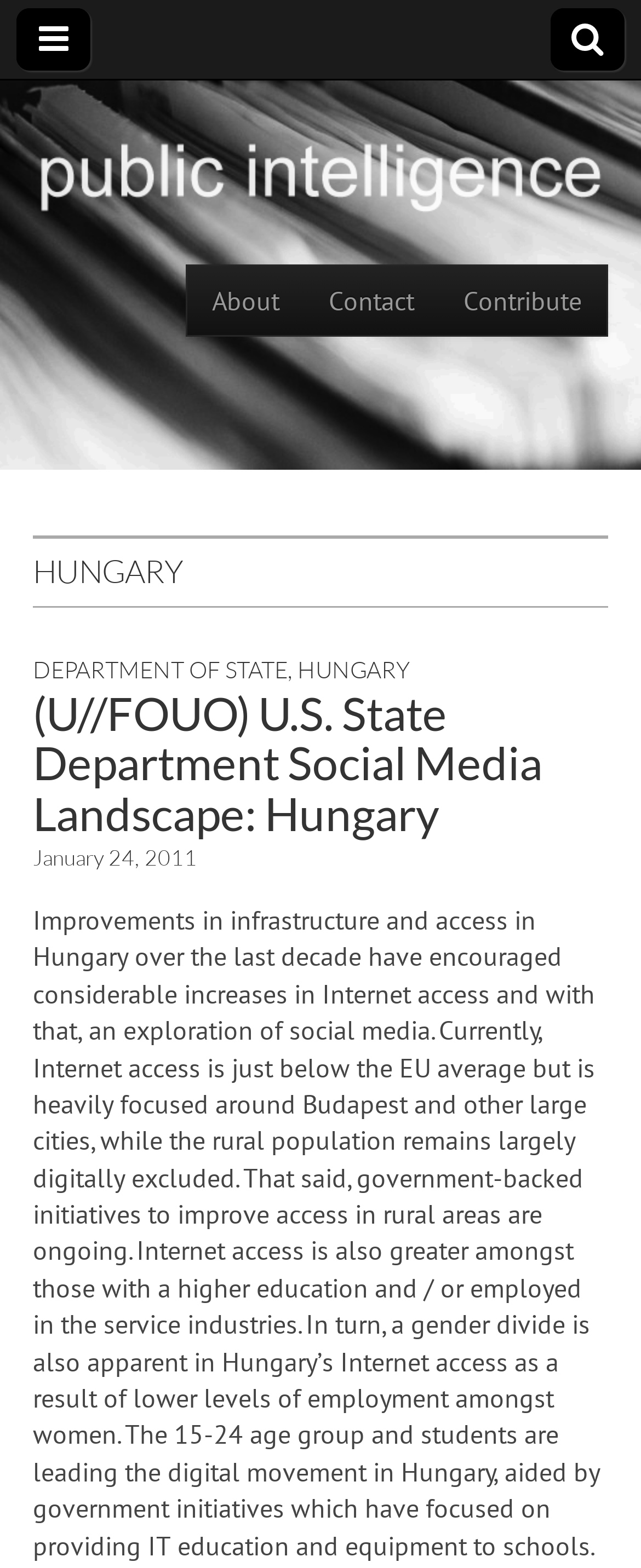Refer to the image and answer the question with as much detail as possible: What is the department mentioned in the report?

I looked for a department mentioned in the report, and I found it in the heading 'DEPARTMENT OF STATE, HUNGARY', which mentions the 'DEPARTMENT OF STATE'.